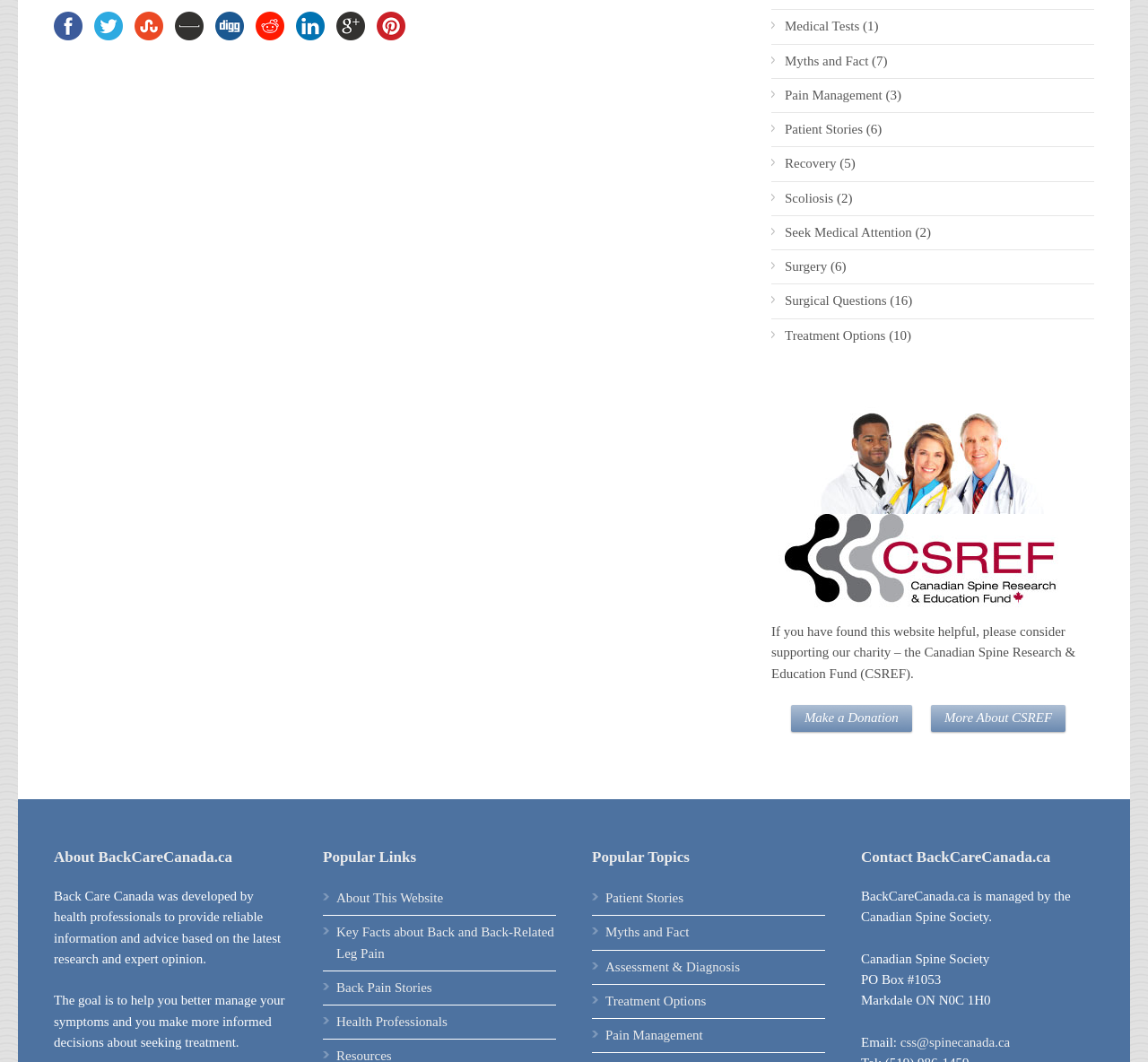Predict the bounding box of the UI element that fits this description: "css@spinecanada.ca".

[0.784, 0.974, 0.88, 0.988]